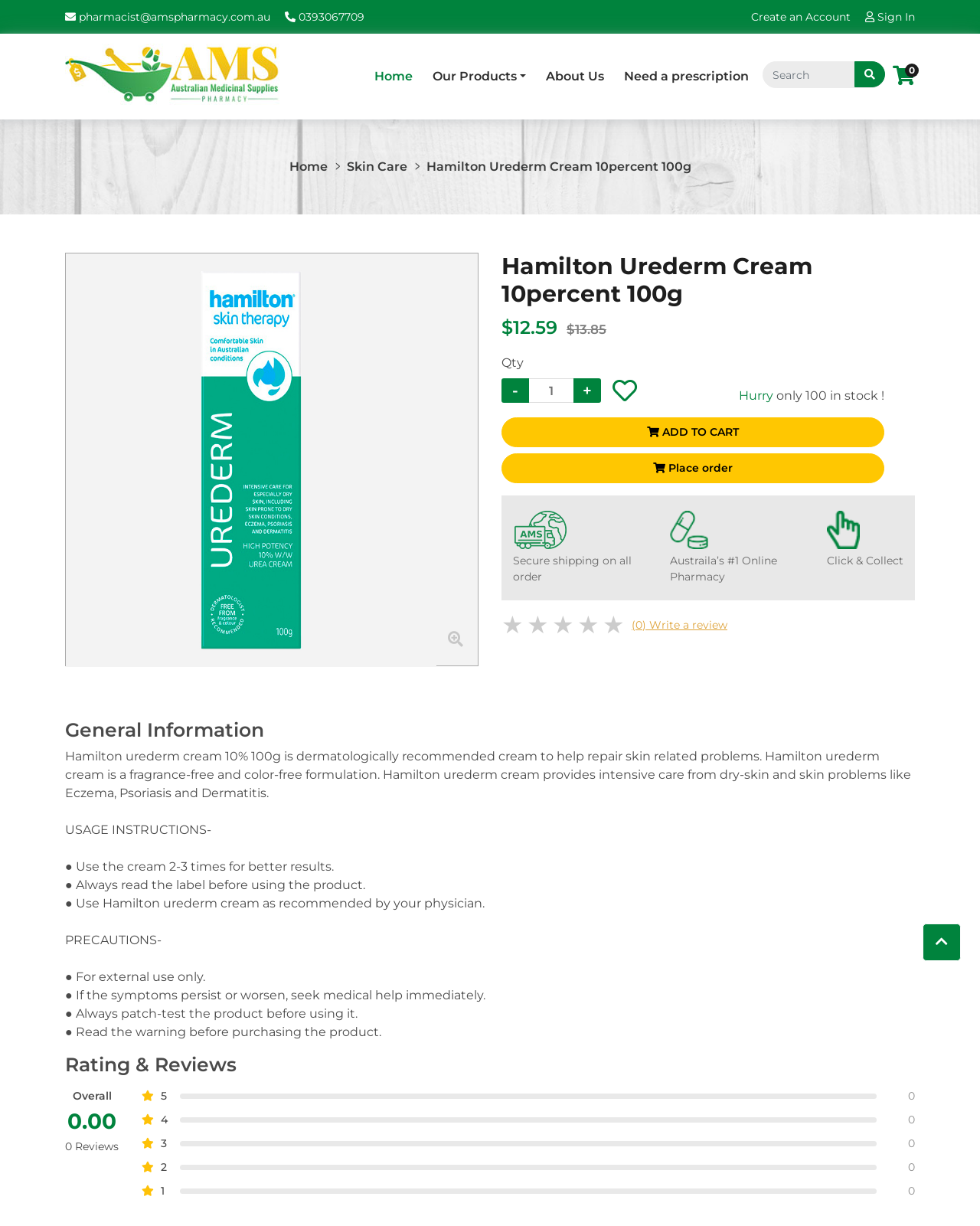Please find and report the bounding box coordinates of the element to click in order to perform the following action: "View product details". The coordinates should be expressed as four float numbers between 0 and 1, in the format [left, top, right, bottom].

[0.435, 0.13, 0.705, 0.142]